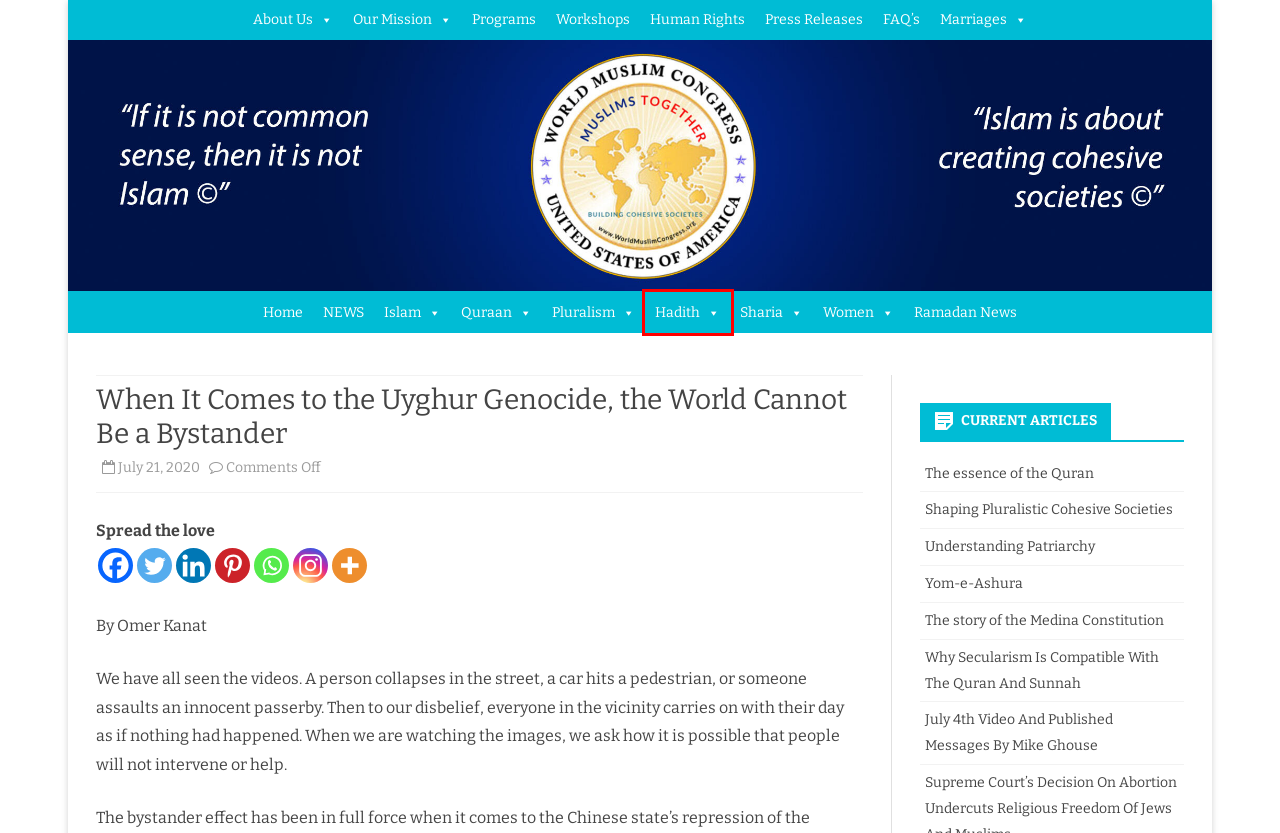Review the screenshot of a webpage containing a red bounding box around an element. Select the description that best matches the new webpage after clicking the highlighted element. The options are:
A. World Muslim Congress – Building Cohesive Societies
B. Yom-e-Ashura – World Muslim Congress
C. The essence of the Quran – World Muslim Congress
D. Hadith – World Muslim Congress
E. Why Secularism Is Compatible With The Quran And Sunnah – World Muslim Congress
F. Shaping Pluralistic Cohesive Societies – World Muslim Congress
G. Marriages – World Muslim Congress
H. Women – World Muslim Congress

D